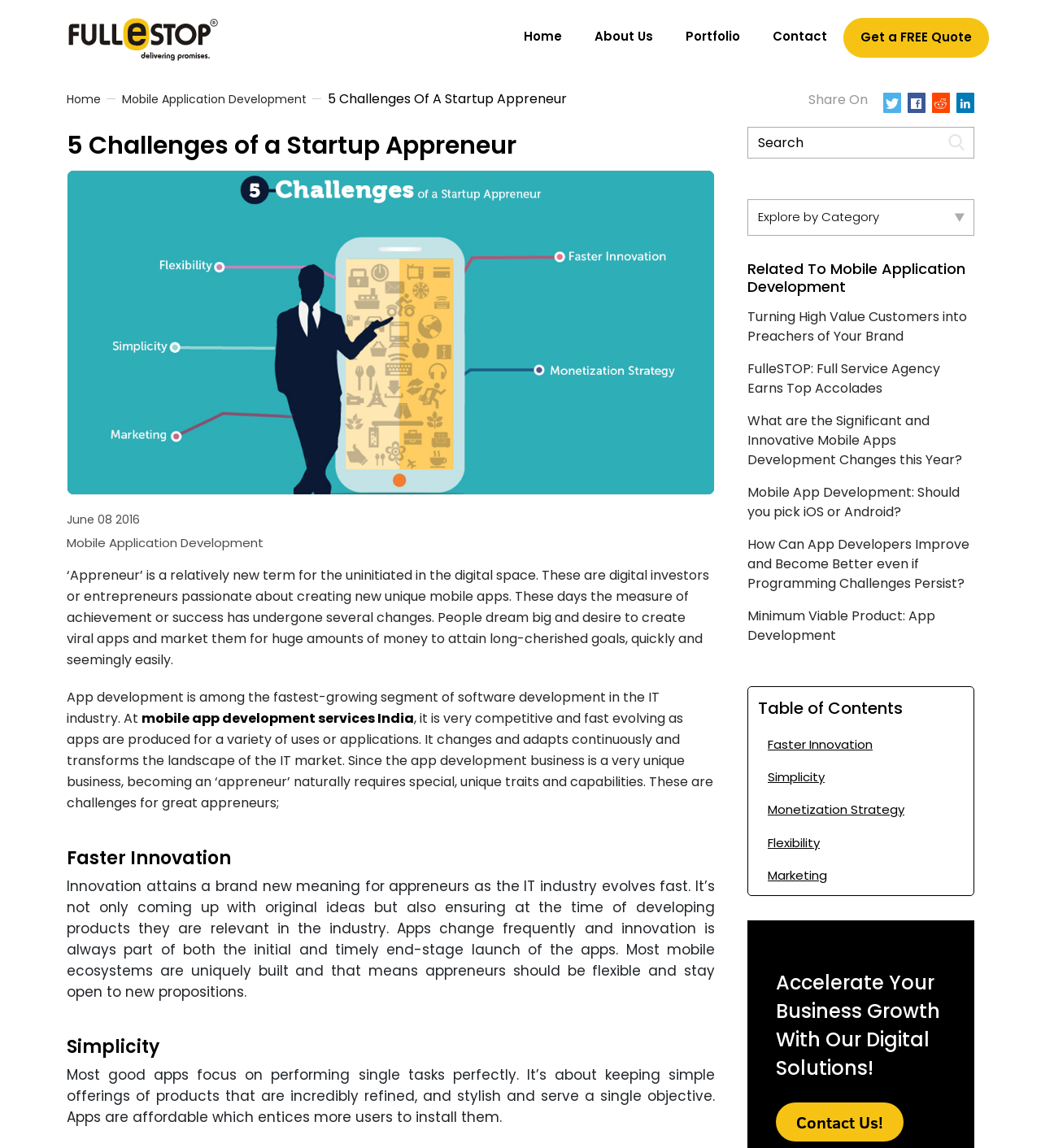Bounding box coordinates are specified in the format (top-left x, top-left y, bottom-right x, bottom-right y). All values are floating point numbers bounded between 0 and 1. Please provide the bounding box coordinate of the region this sentence describes: Monetization Strategy

[0.738, 0.697, 0.869, 0.714]